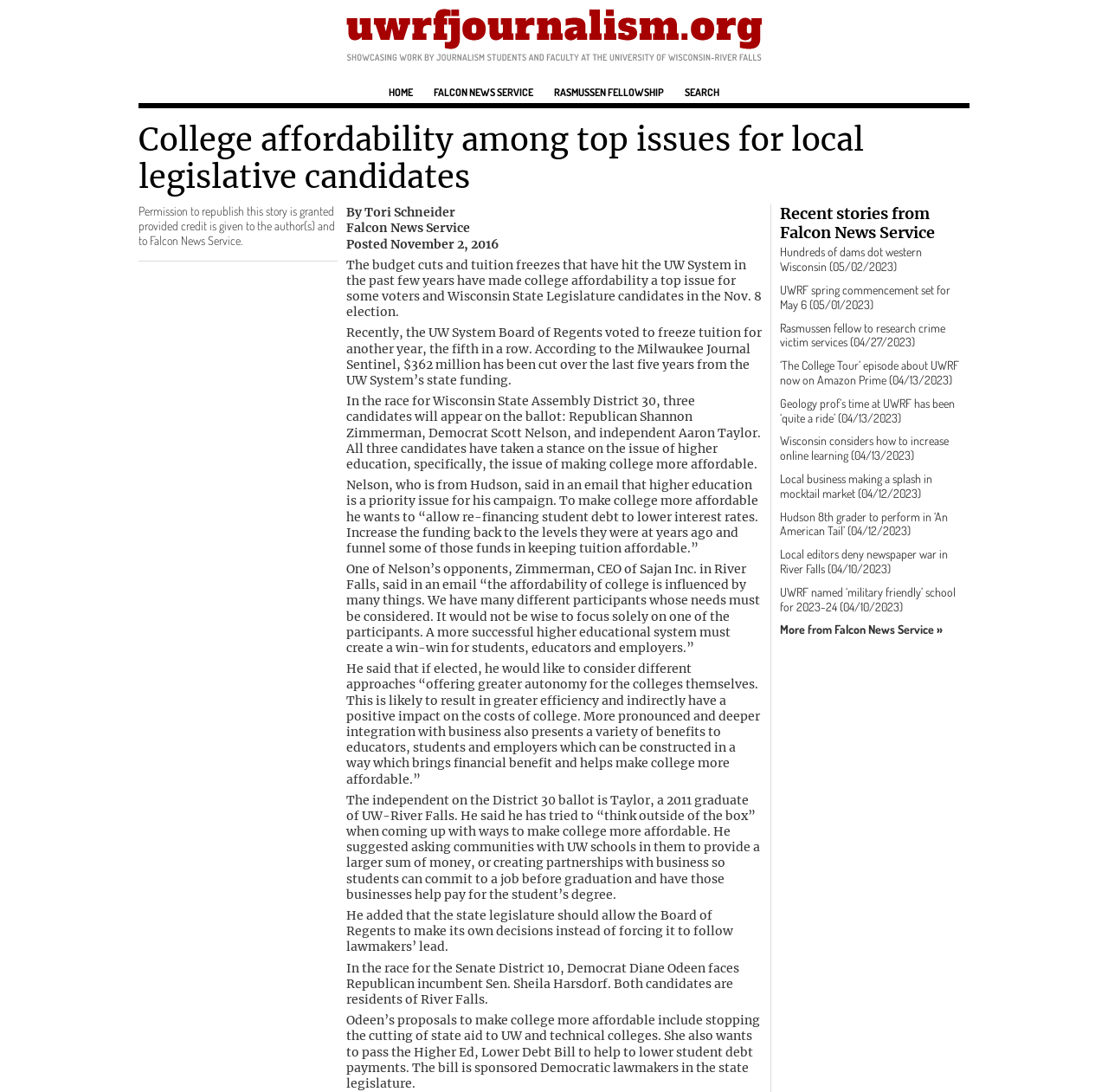Please identify the bounding box coordinates of the clickable region that I should interact with to perform the following instruction: "Read more about college affordability". The coordinates should be expressed as four float numbers between 0 and 1, i.e., [left, top, right, bottom].

[0.125, 0.111, 0.875, 0.187]